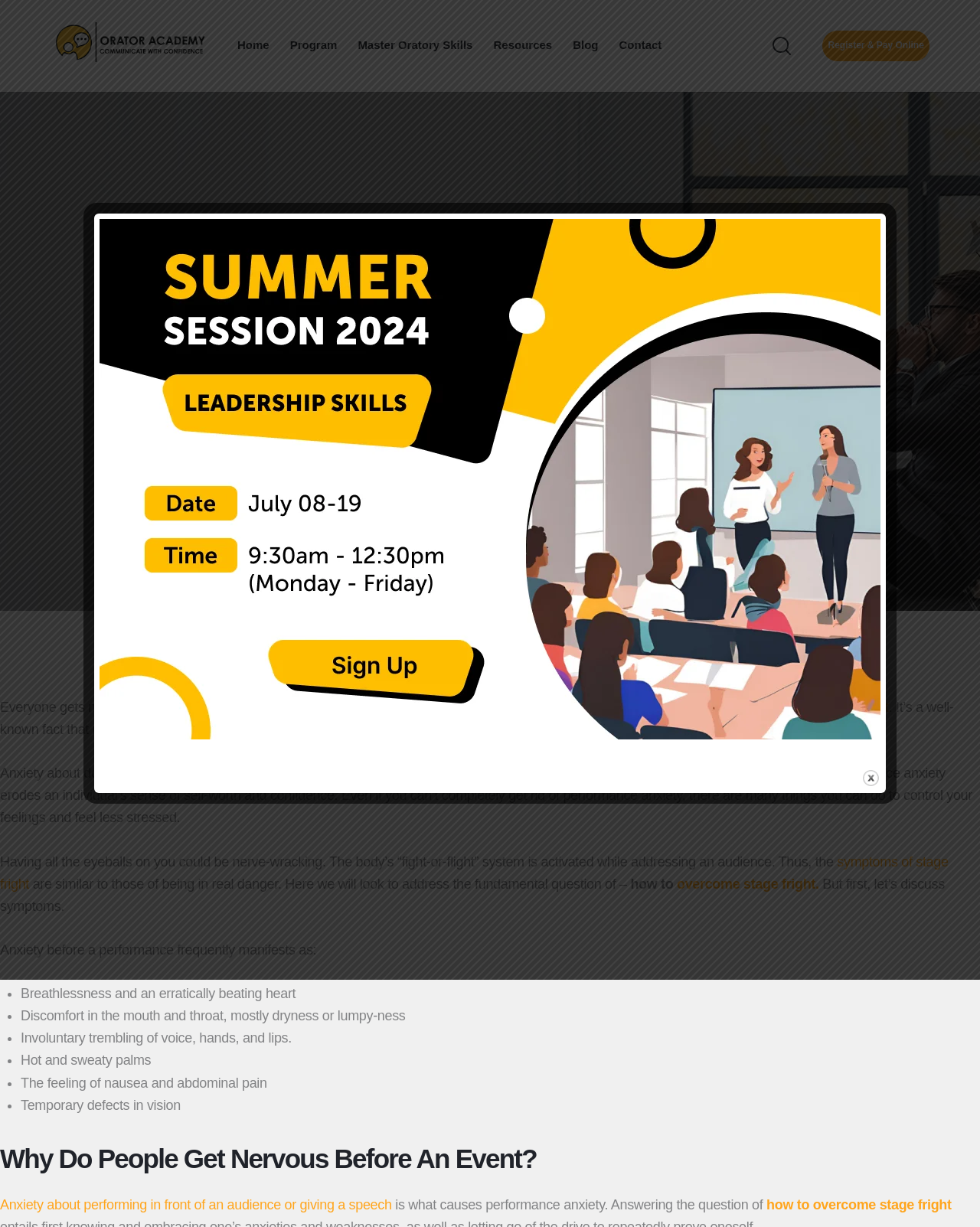What is the format of the list describing the symptoms of stage fright?
Please give a detailed and elaborate explanation in response to the question.

The webpage uses list markers '•' to describe the symptoms of stage fright, indicating that the format of the list is in bullet points.